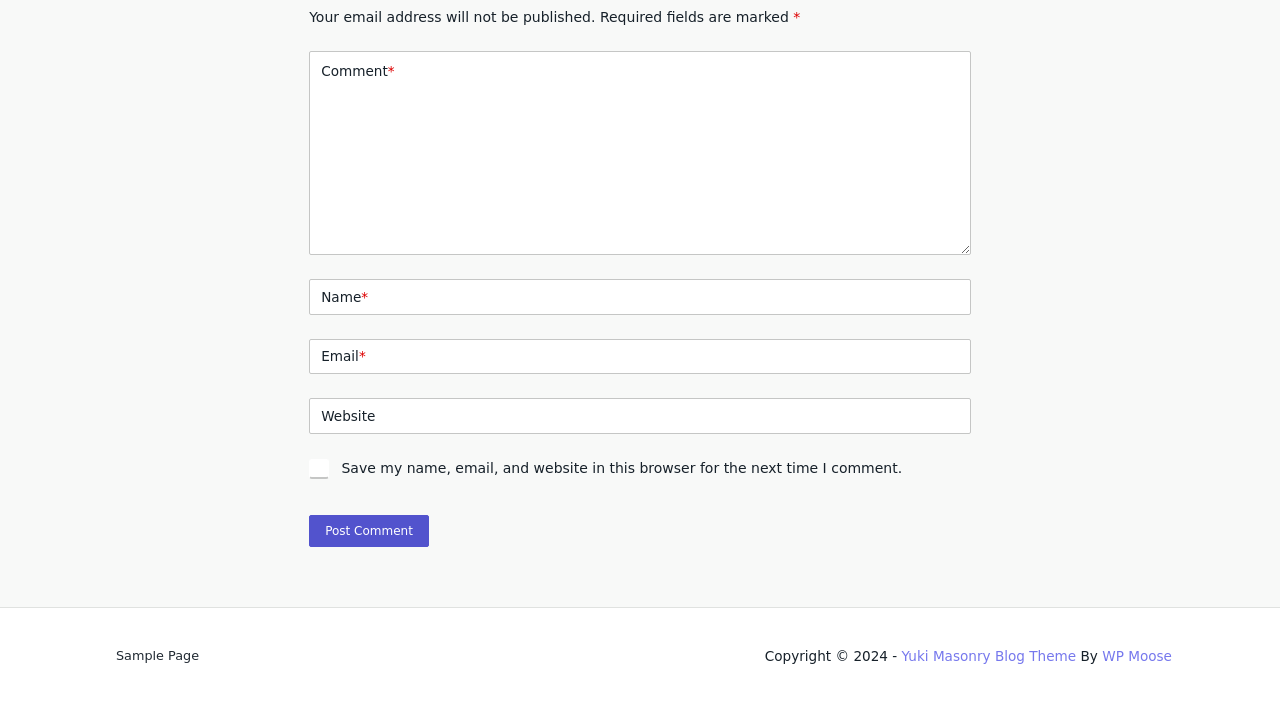Find the bounding box of the web element that fits this description: "parent_node: Comment name="comment"".

[0.242, 0.073, 0.758, 0.362]